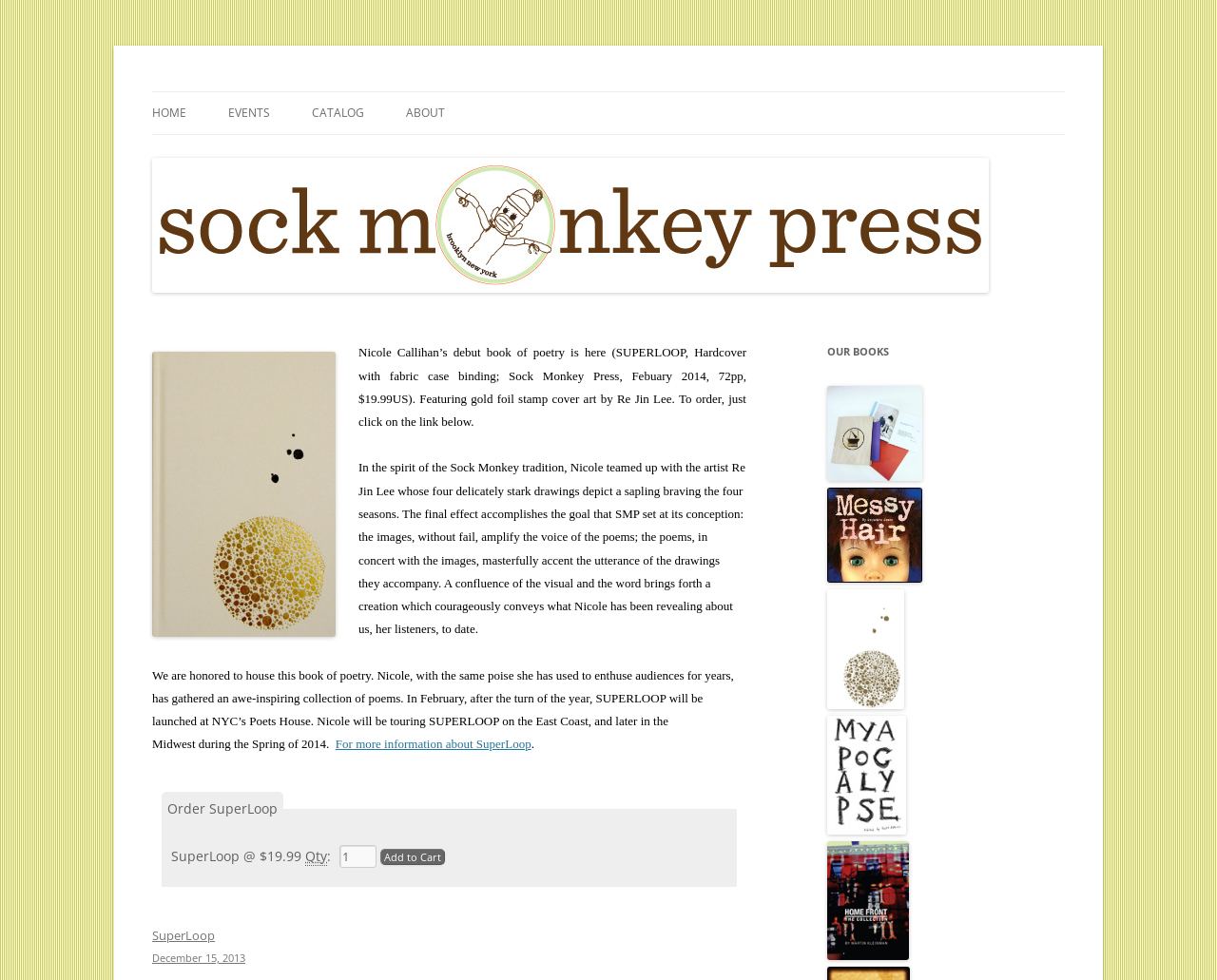Can you determine the bounding box coordinates of the area that needs to be clicked to fulfill the following instruction: "Read about the grandmother who paid $100 a month"?

None